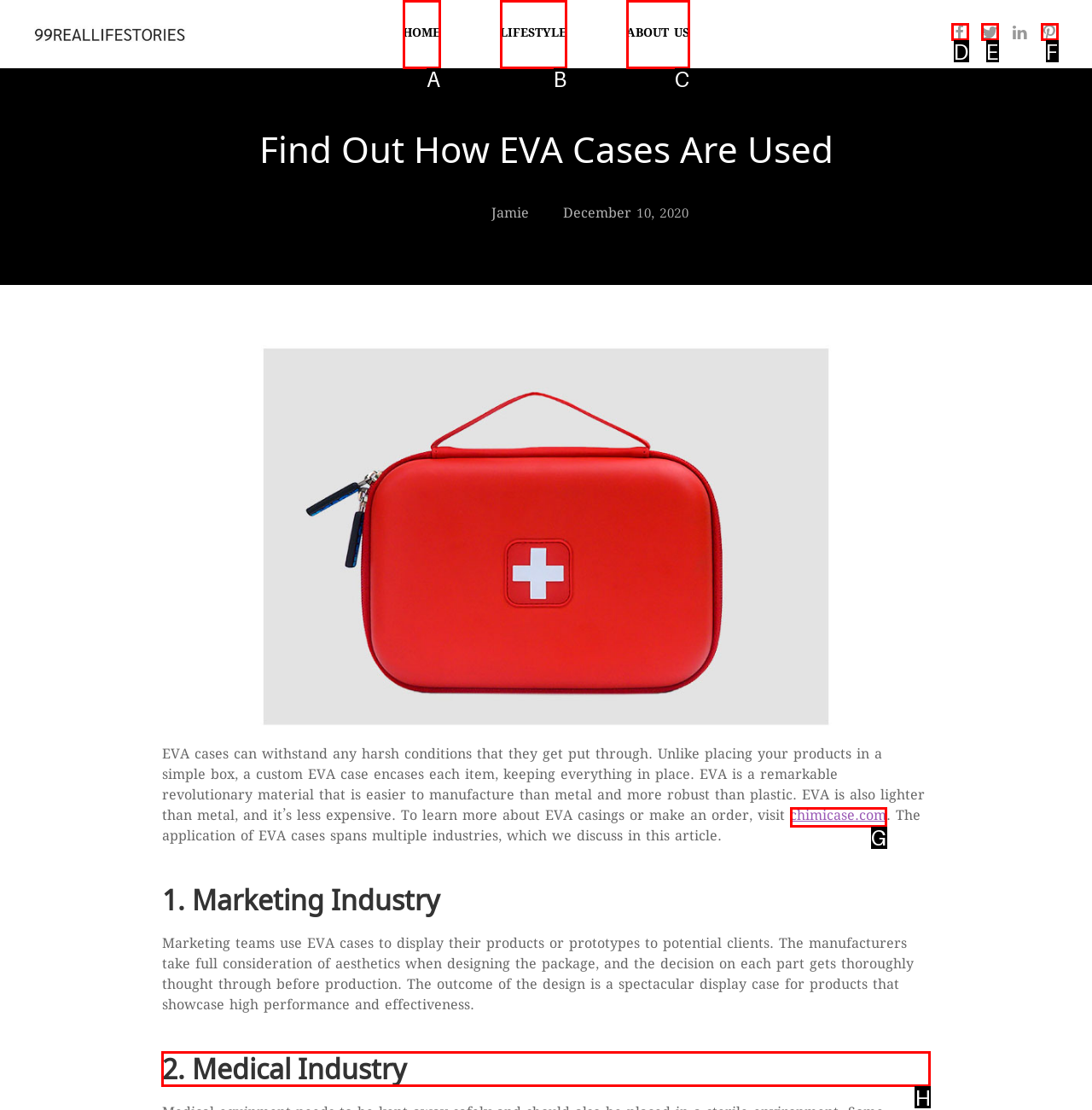Which HTML element should be clicked to complete the following task: read about Medical Industry?
Answer with the letter corresponding to the correct choice.

H